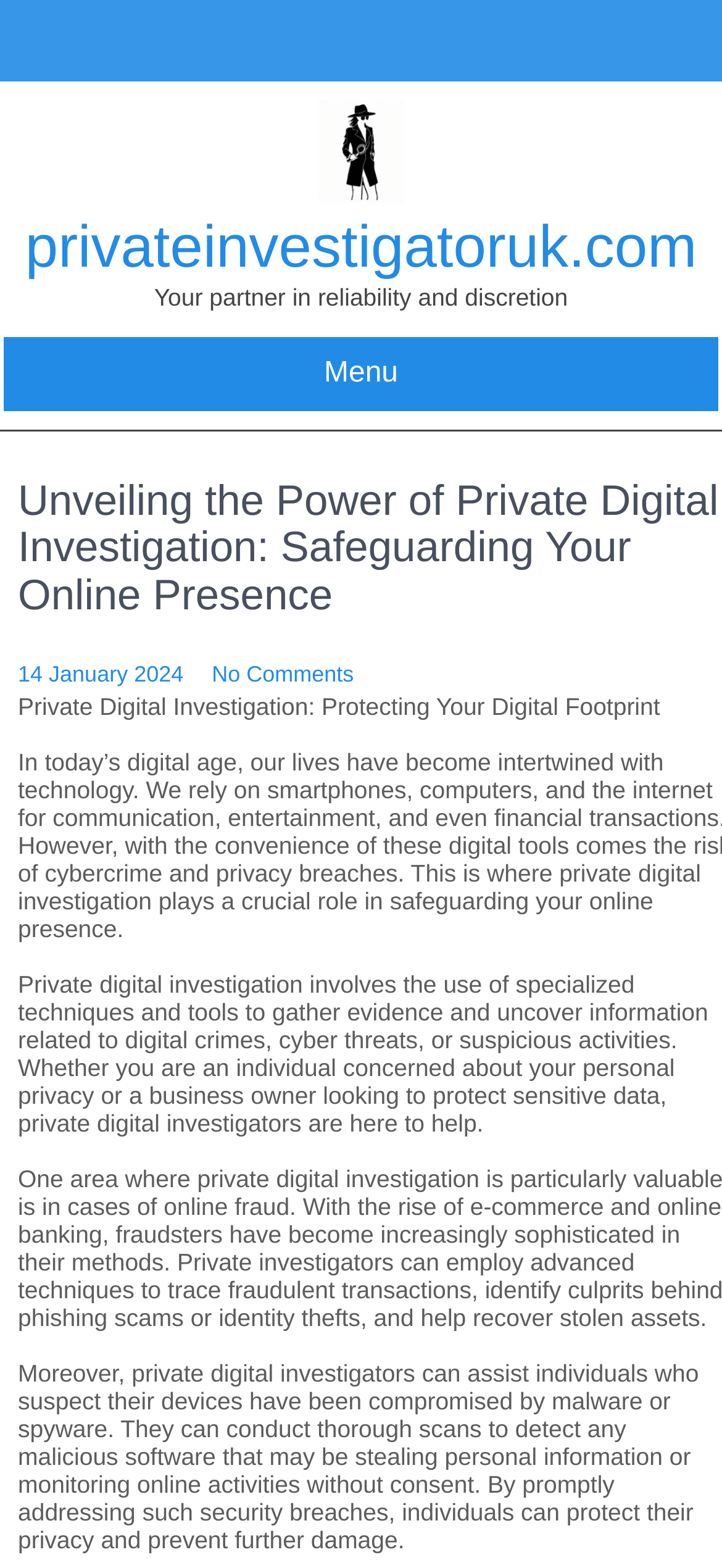Please answer the following question using a single word or phrase: 
What is the website's tagline?

Your partner in reliability and discretion